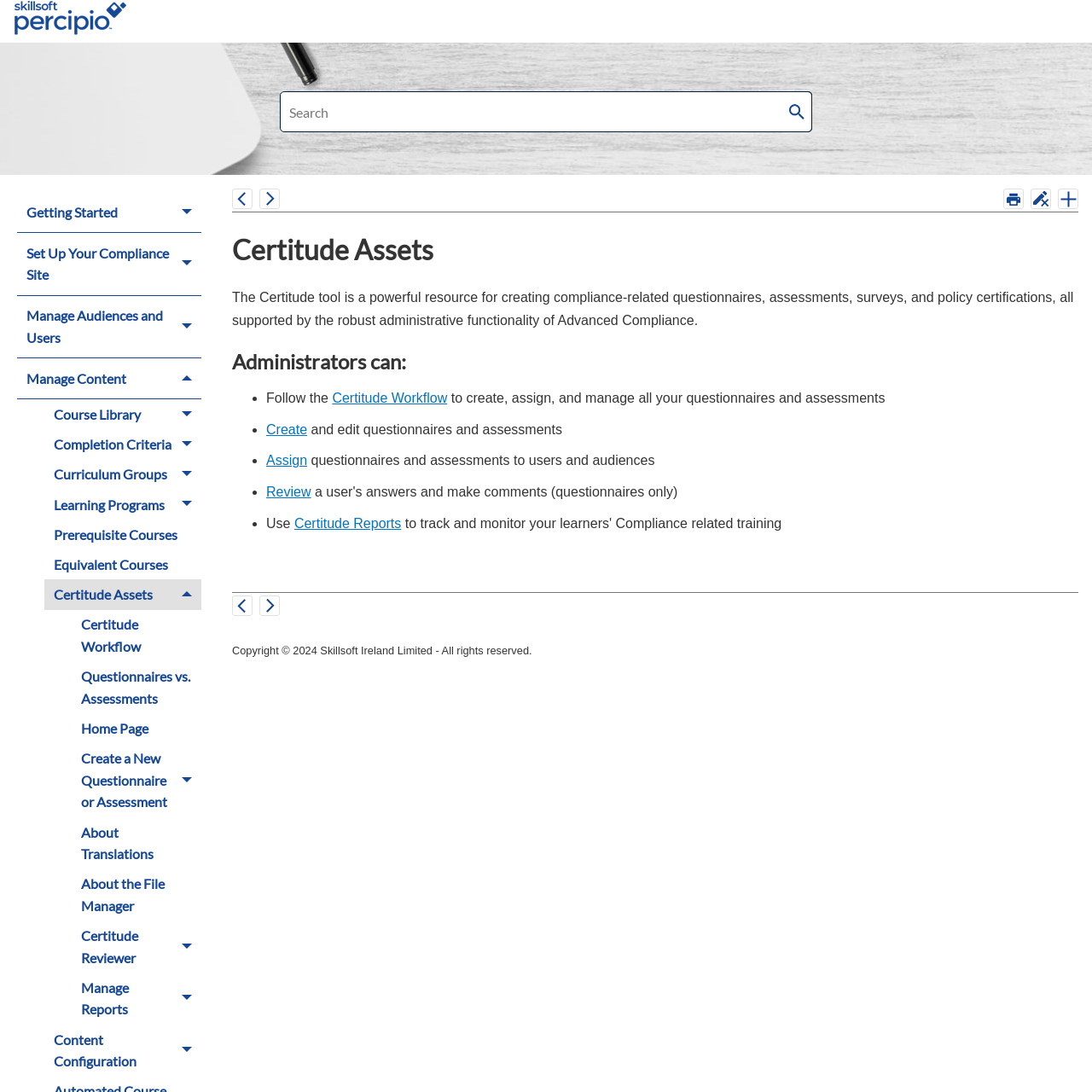What is the purpose of the Certitude tool?
Based on the image, provide a one-word or brief-phrase response.

Create compliance-related questionnaires